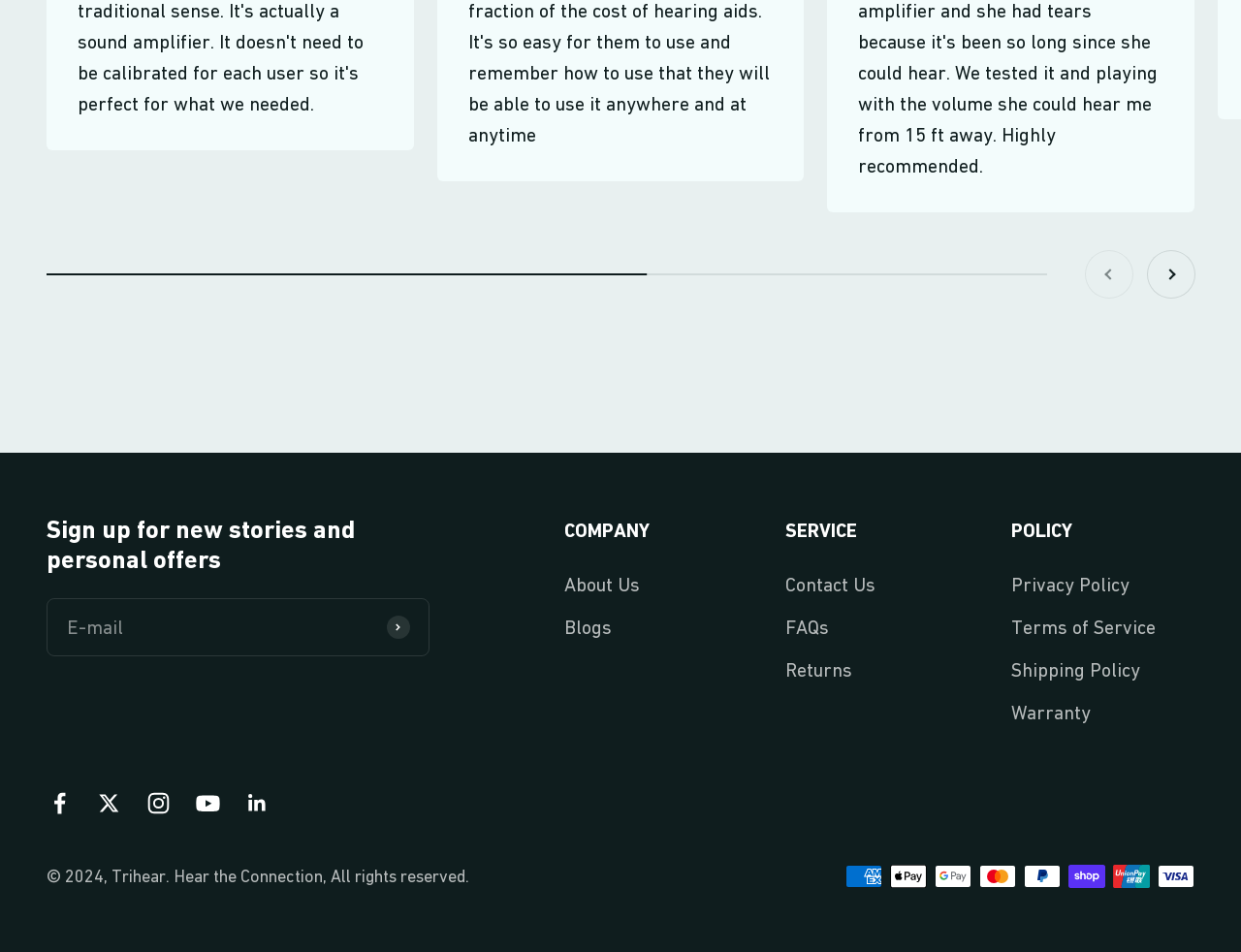How many links are there under 'POLICY'?
Answer the question based on the image using a single word or a brief phrase.

4